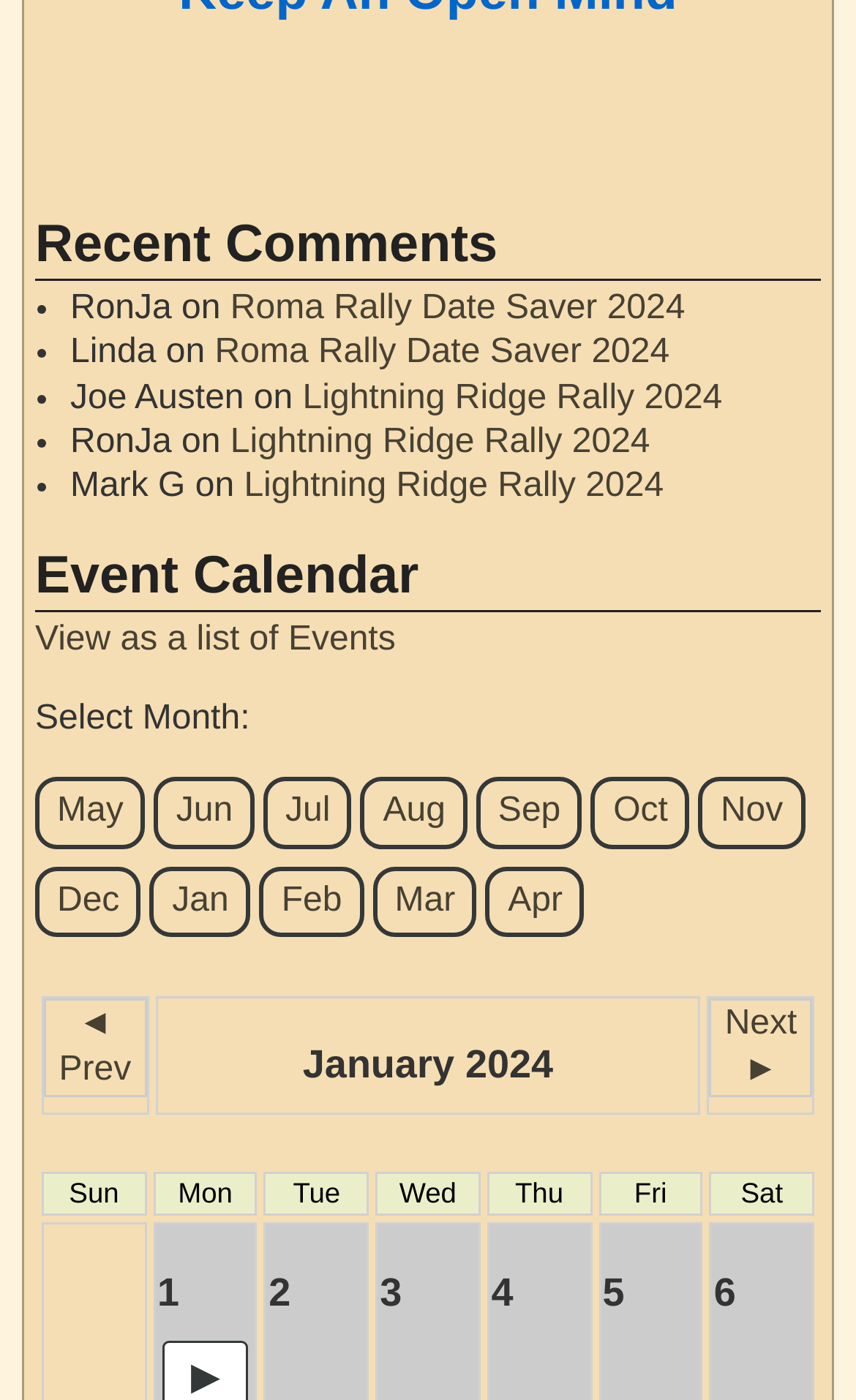Identify the bounding box coordinates of the clickable section necessary to follow the following instruction: "View events as a list". The coordinates should be presented as four float numbers from 0 to 1, i.e., [left, top, right, bottom].

[0.041, 0.443, 0.462, 0.47]